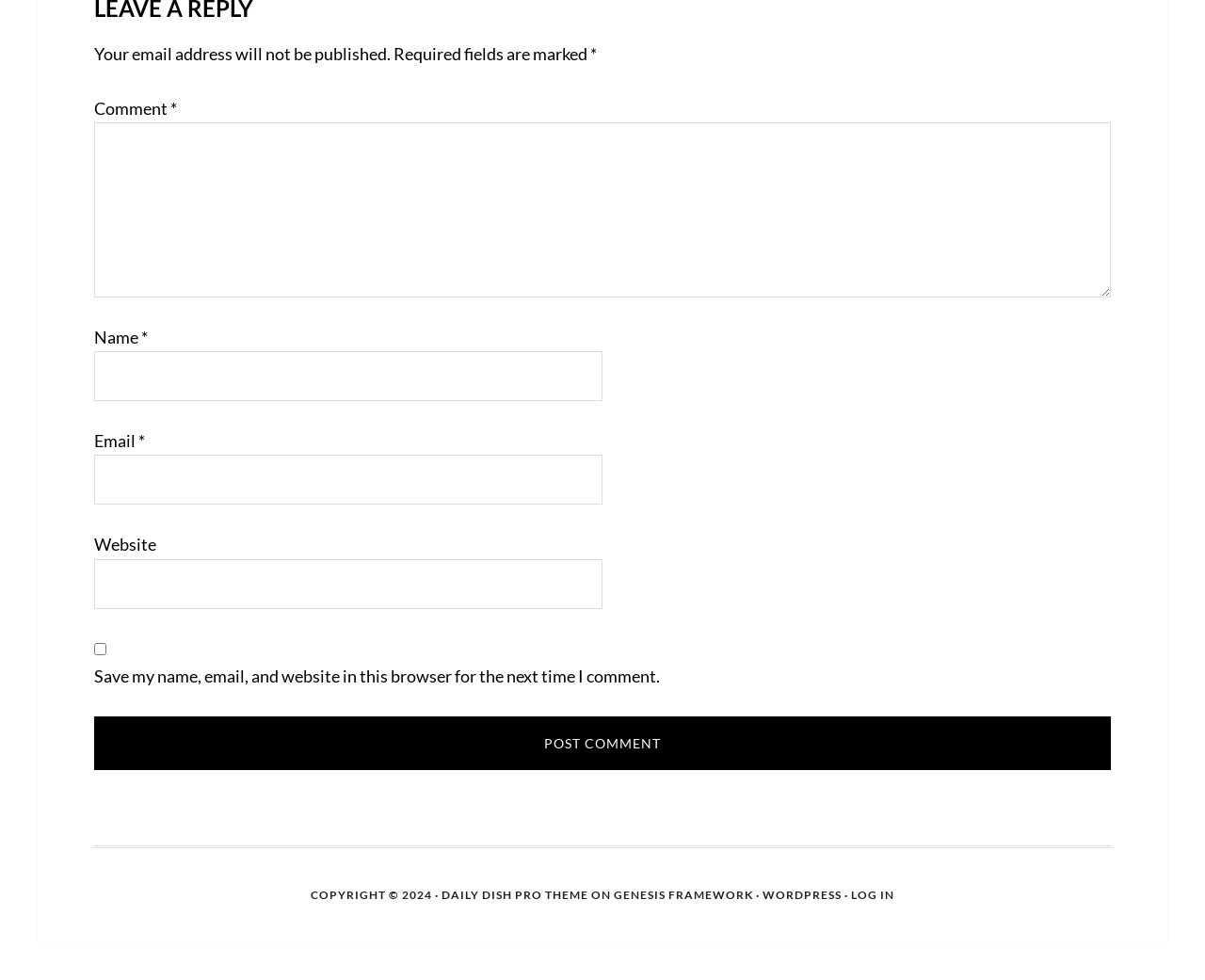Can you pinpoint the bounding box coordinates for the clickable element required for this instruction: "Enter a comment"? The coordinates should be four float numbers between 0 and 1, i.e., [left, top, right, bottom].

[0.078, 0.125, 0.922, 0.304]